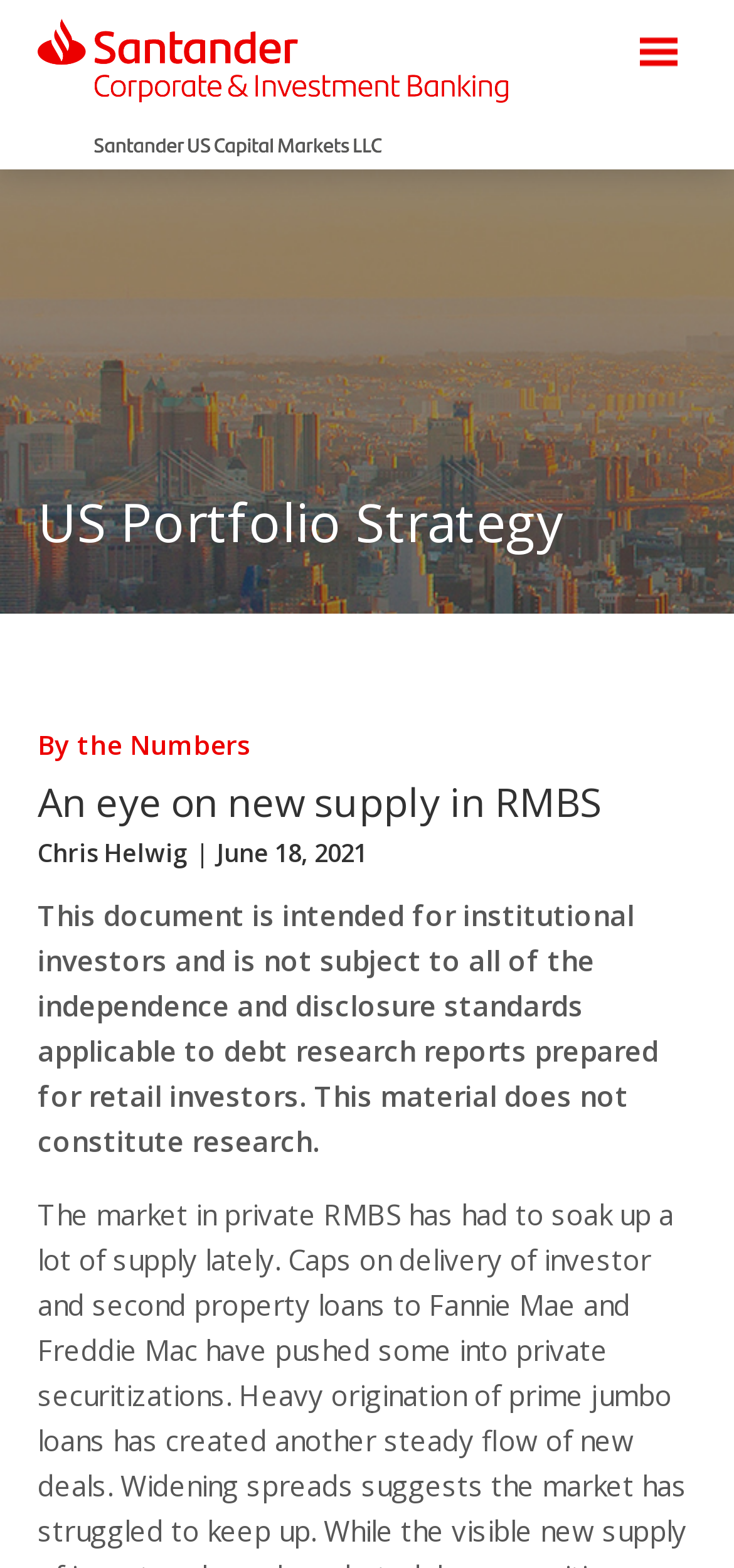Using the format (top-left x, top-left y, bottom-right x, bottom-right y), provide the bounding box coordinates for the described UI element. All values should be floating point numbers between 0 and 1: By the Numbers

[0.051, 0.463, 0.949, 0.486]